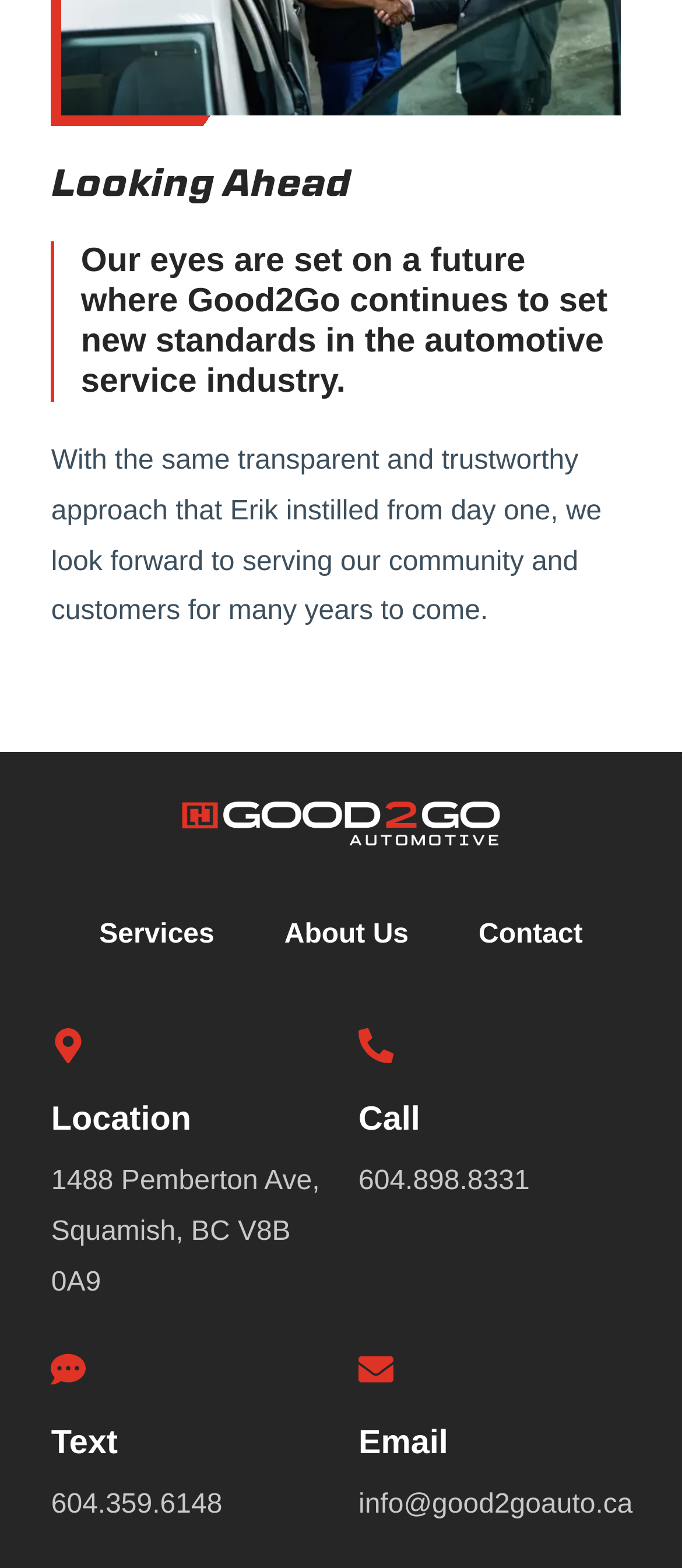What is the company's location?
Provide a detailed answer to the question using information from the image.

The company's location is mentioned in the StaticText element which states '1488 Pemberton Ave, Squamish, BC V8B 0A9'.